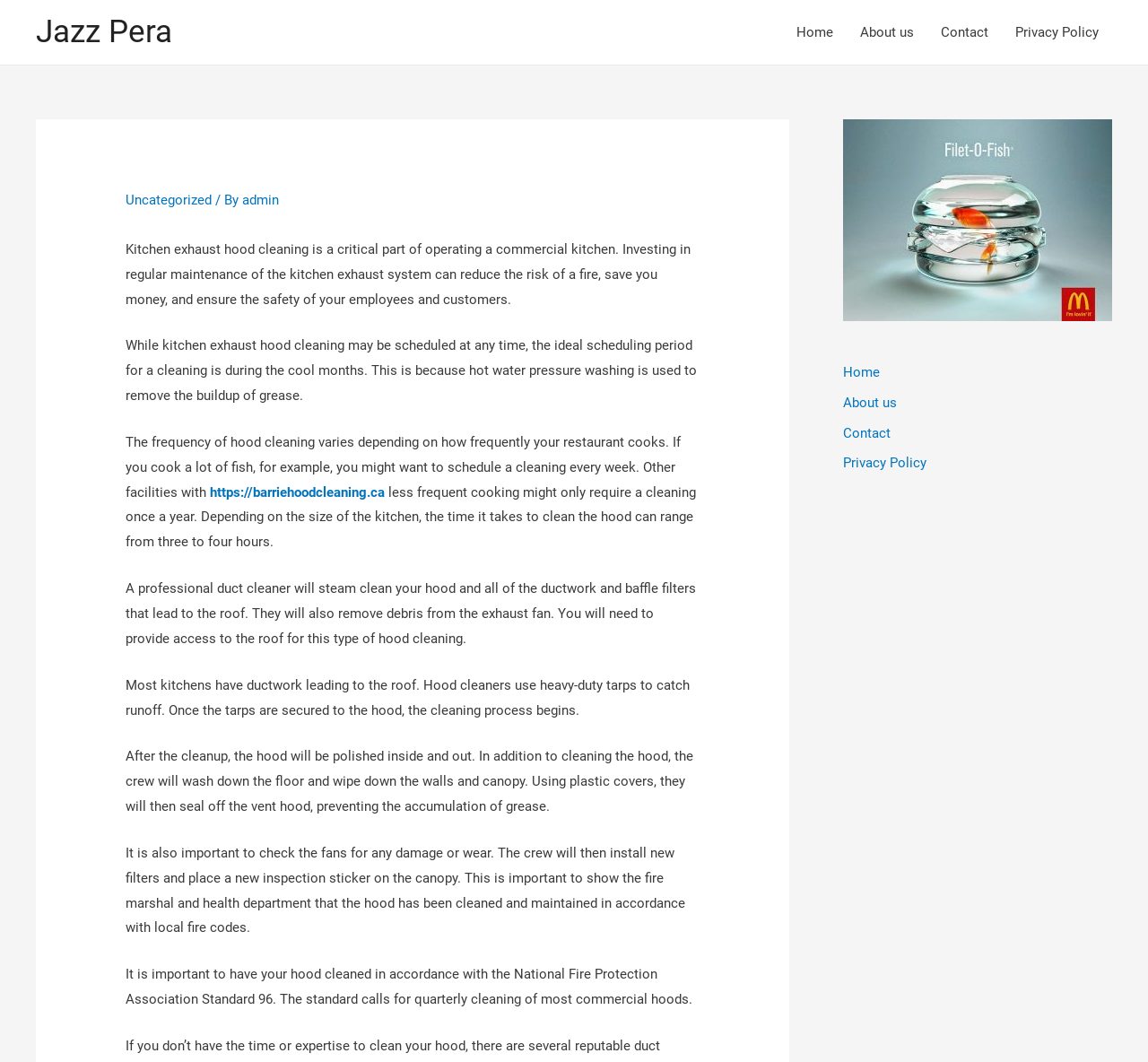Respond to the question below with a concise word or phrase:
What is installed after the hood cleaning?

New filters